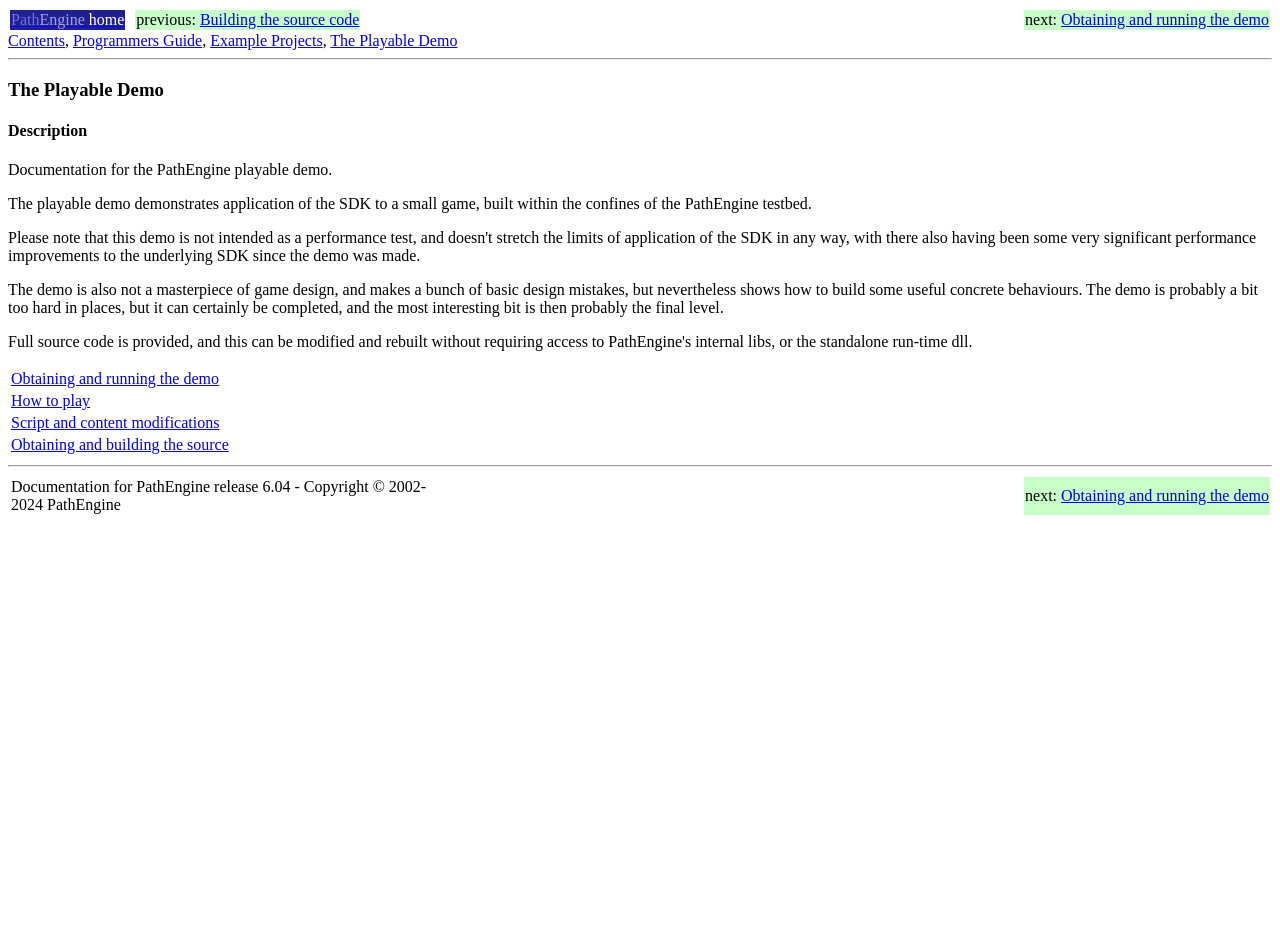What is the copyright information for PathEngine?
Based on the image, give a concise answer in the form of a single word or short phrase.

Copyright 2002-2024 PathEngine